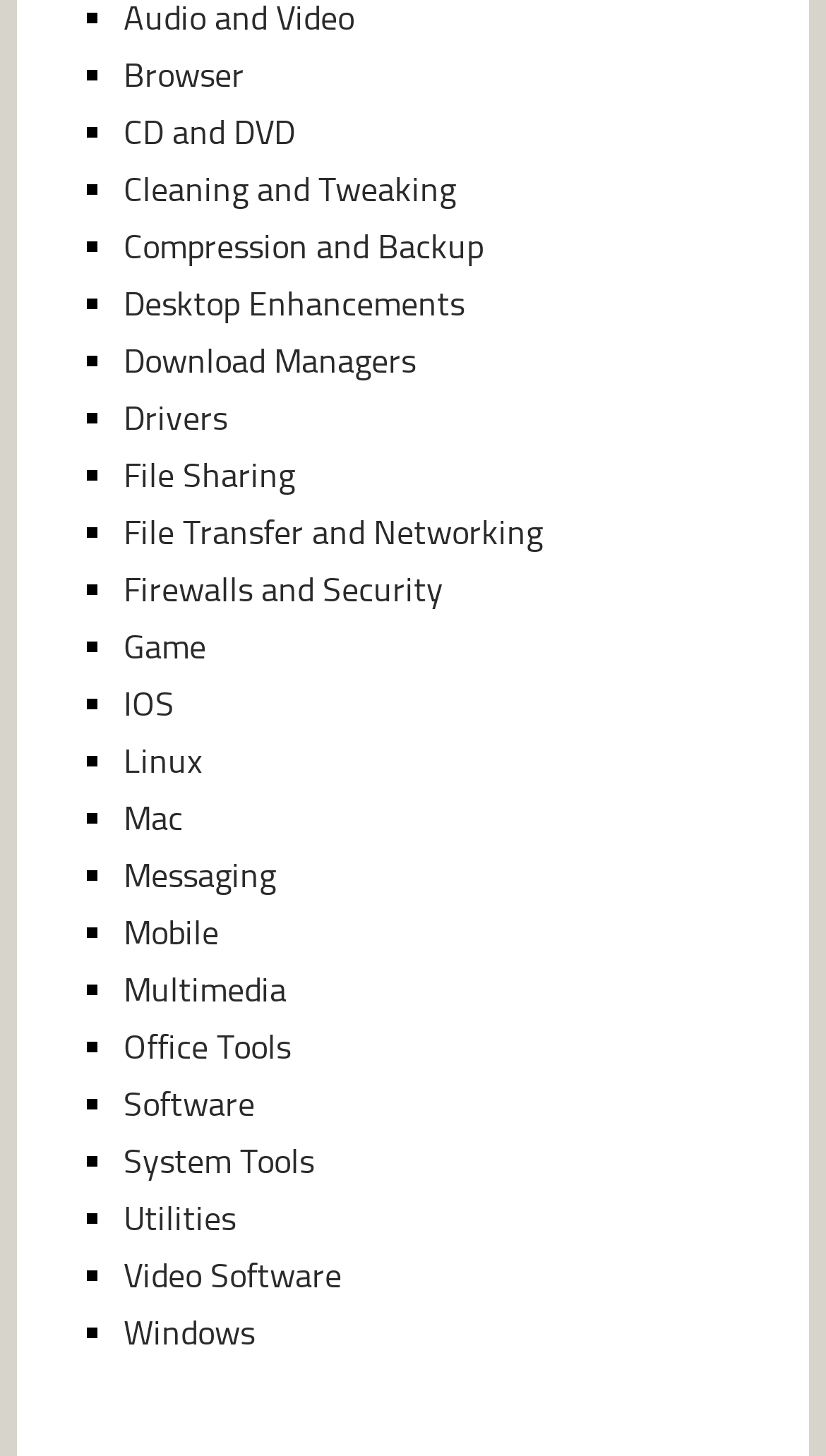Locate the bounding box coordinates of the area you need to click to fulfill this instruction: 'Click the 'Motor De Agua' link'. The coordinates must be in the form of four float numbers ranging from 0 to 1: [left, top, right, bottom].

None